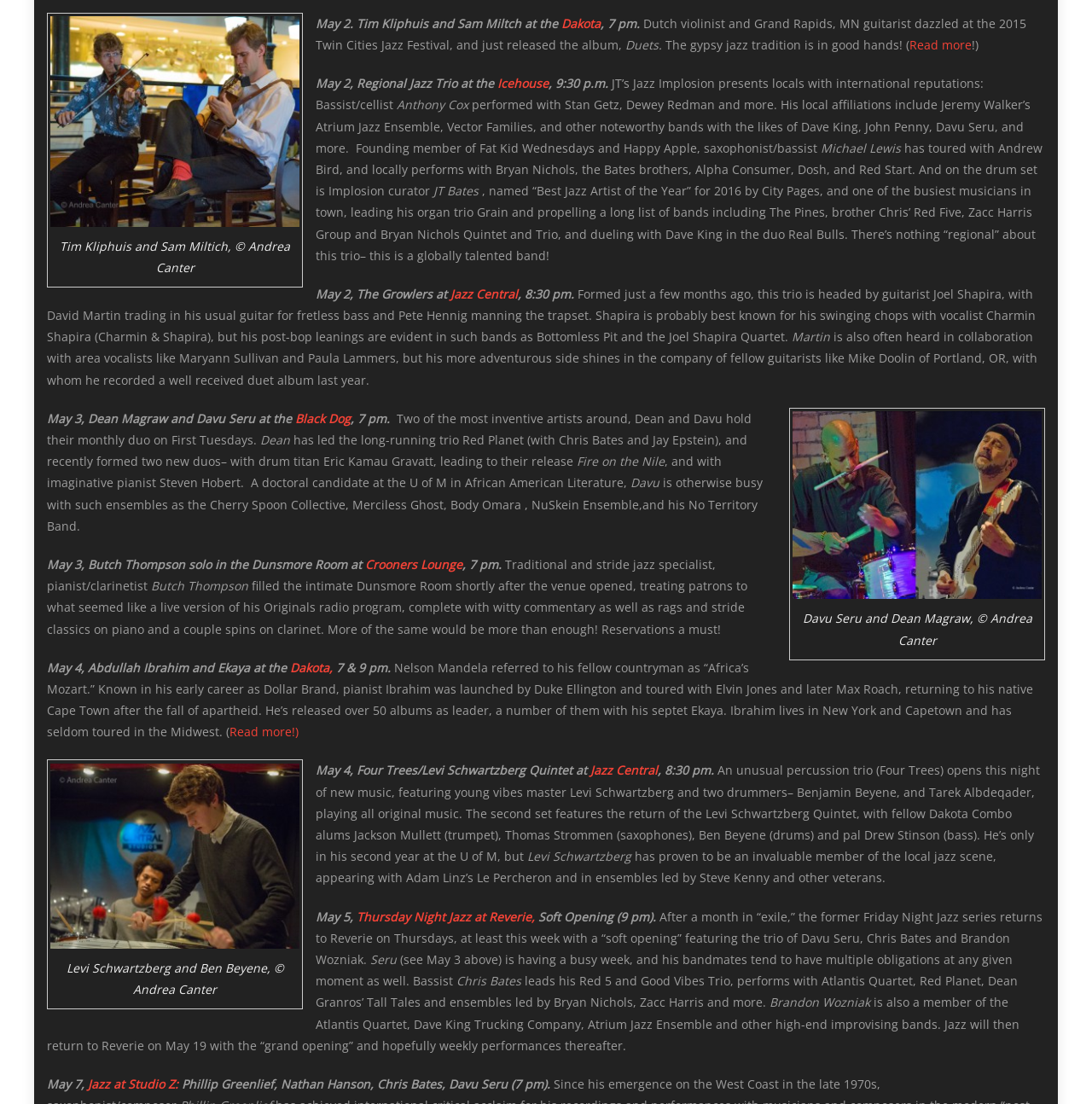Based on the image, please elaborate on the answer to the following question:
What is the name of the album released by Dean Magraw and Eric Kamau Gravatt?

The text 'has led the long-running trio Red Planet (with Chris Bates and Jay Epstein), and recently formed two new duos– with drum titan Eric Kamau Gravatt, leading to their release Fire on the Nile' indicates that Dean Magraw and Eric Kamau Gravatt released an album called Fire on the Nile.